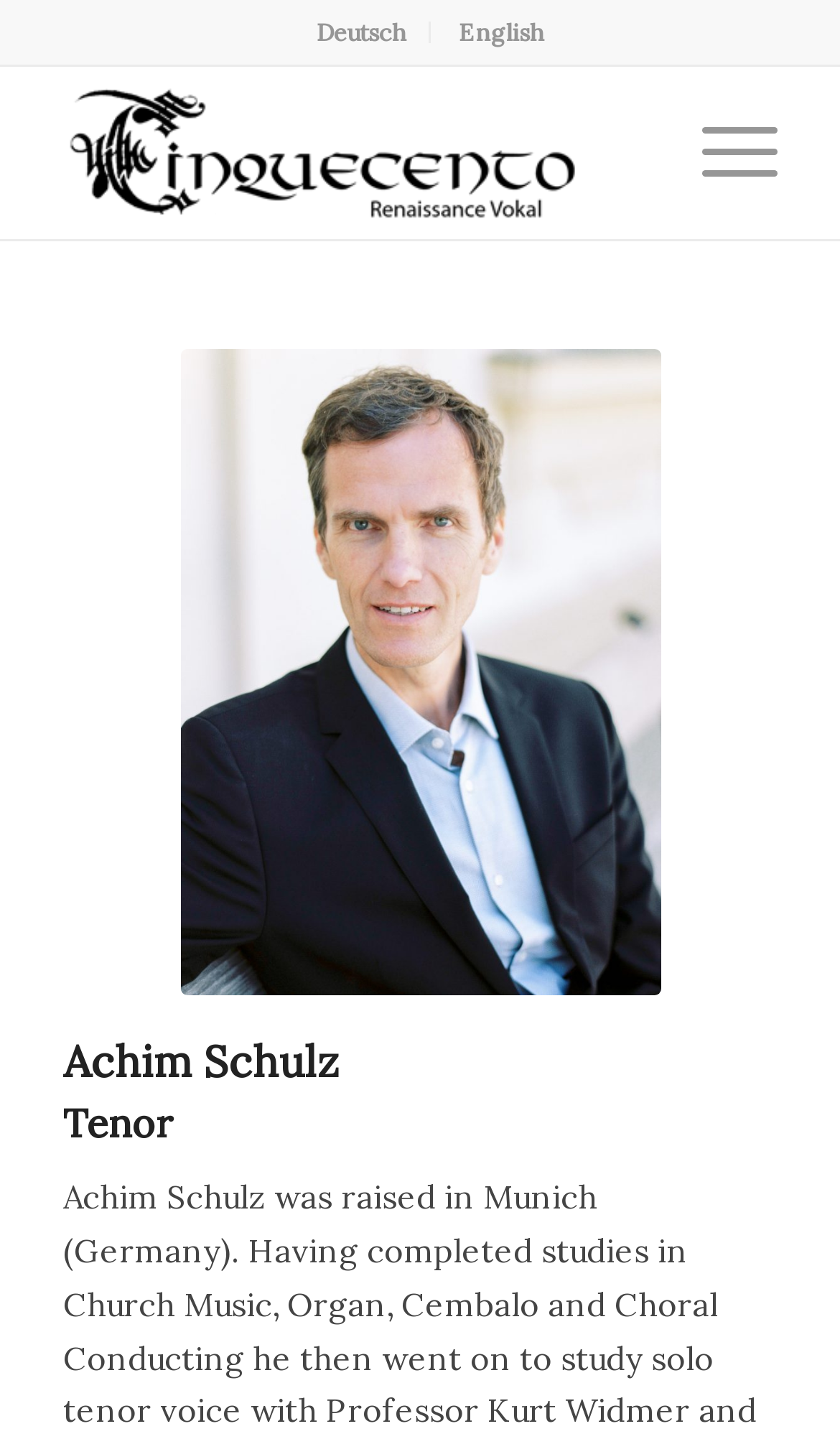Answer this question in one word or a short phrase: What is the occupation of Achim Schulz?

Tenor